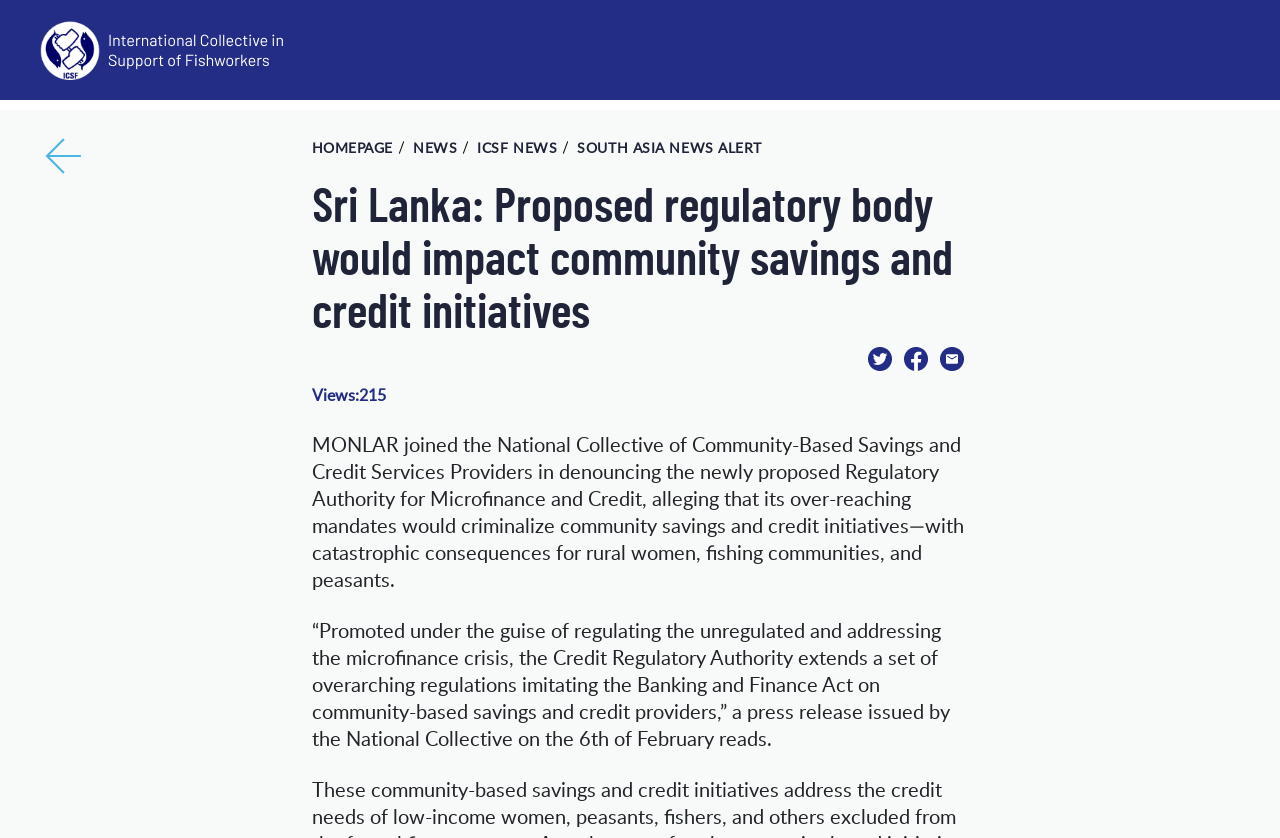What is the topic of this article?
Please provide a comprehensive answer to the question based on the webpage screenshot.

The topic of this article is the impact of a proposed regulatory body on community savings and credit initiatives, which can be inferred from the heading element 'Sri Lanka: Proposed regulatory body would impact community savings and credit initiatives'.